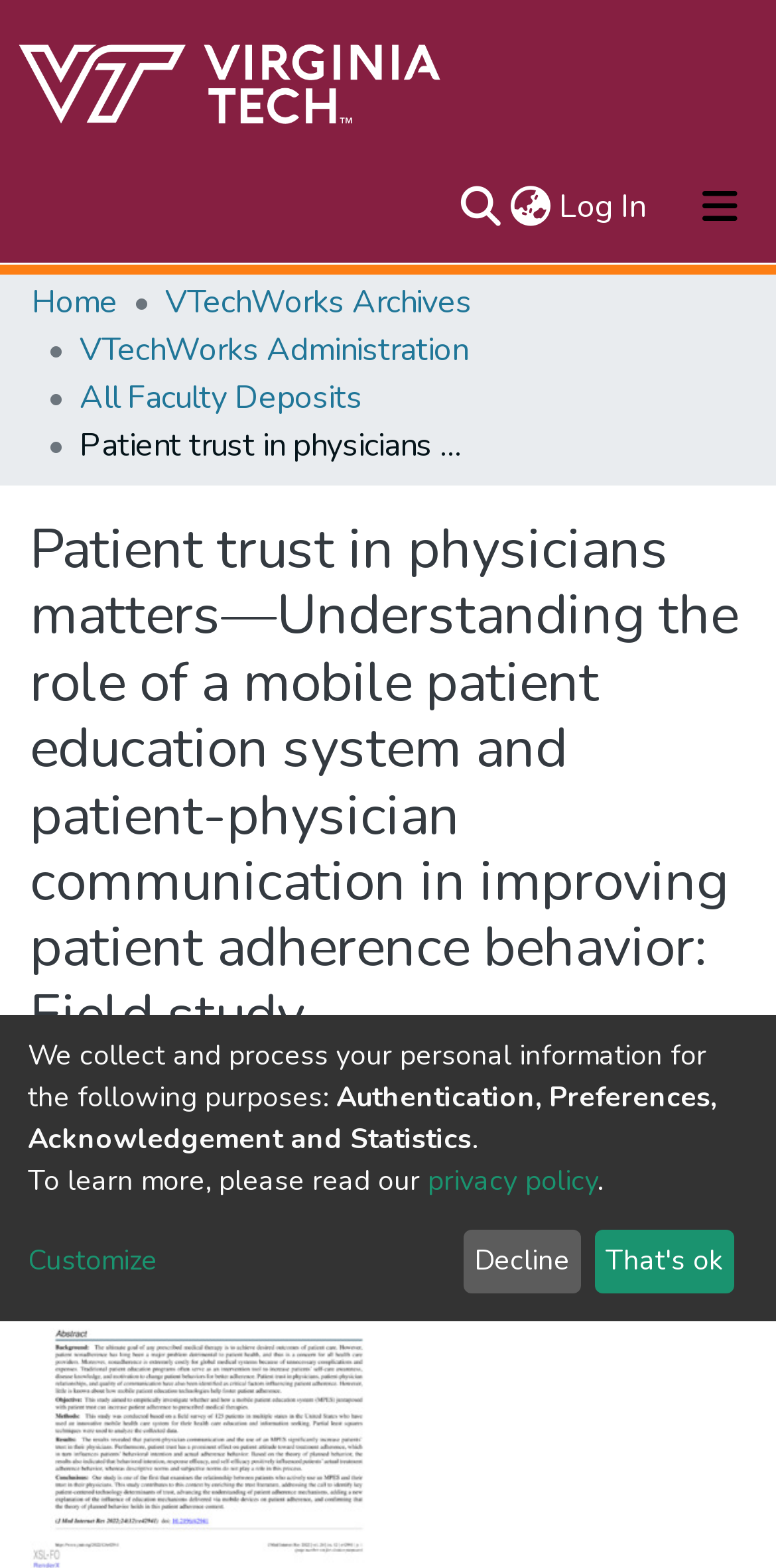Offer a thorough description of the webpage.

This webpage appears to be a research article or study focused on patient trust in physicians and its impact on patient adherence behavior. At the top of the page, there is a navigation bar with several links, including a repository logo, a search bar, a language switch button, and a log-in button. Below this navigation bar, there is a main navigation bar with links to "About", "Communities & Collections", "All of VTechWorks", and "Statistics".

The main content of the page is divided into sections. The first section has a heading that matches the title of the webpage, which is a lengthy title describing the study. Below this heading, there are several blocks of text that appear to be describing the purpose of the study and its methodology. The text is organized into paragraphs, with some sentences highlighted in a smaller font size.

In the top-right corner of the page, there is a breadcrumb navigation bar with links to "Home", "VTechWorks Archives", "VTechWorks Administration", and "All Faculty Deposits". This suggests that the webpage is part of a larger repository or archive of research studies.

At the bottom of the page, there is a section with a heading that is not explicitly stated, but appears to be related to privacy policy and customization options. This section contains several links, including a link to a privacy policy, and two buttons labeled "Decline" and "That's ok".